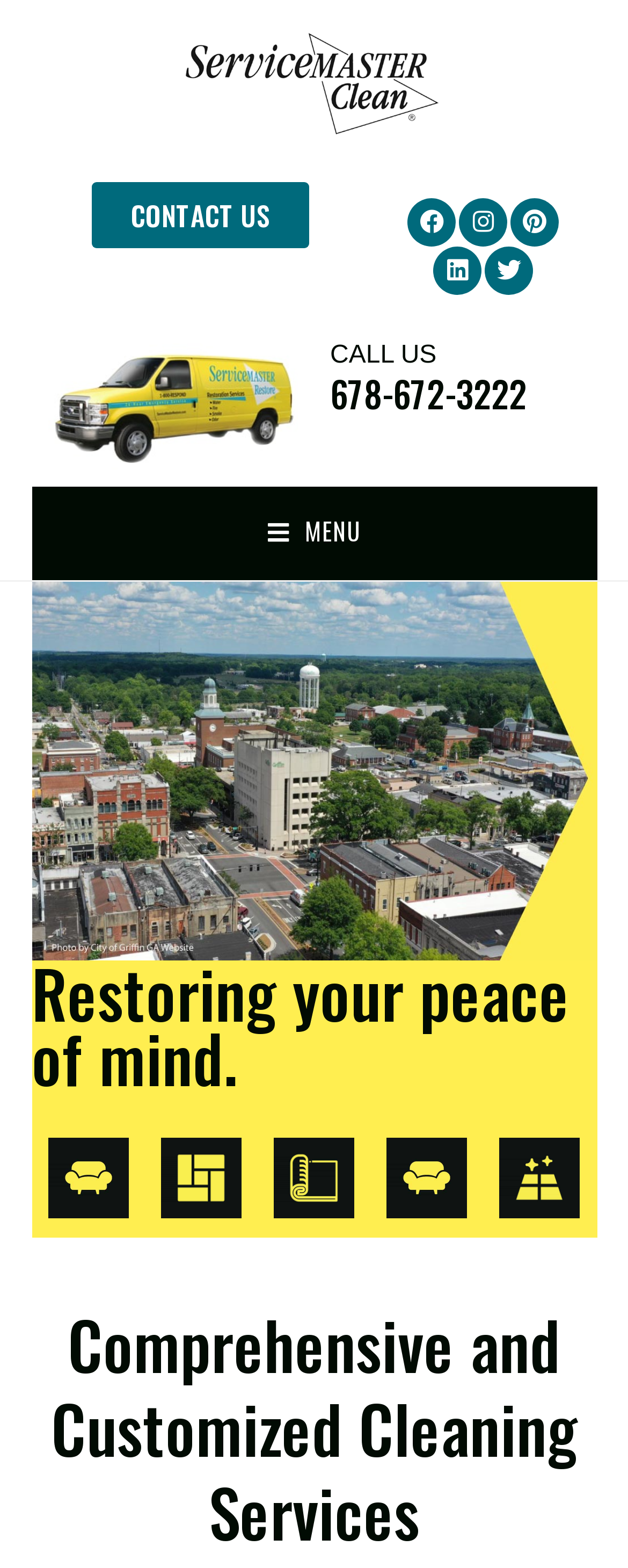How many types of cleaning services are listed?
Please give a detailed and thorough answer to the question, covering all relevant points.

I counted the number of links with images below the 'Restoring your peace of mind.' heading, which are Uphosltery Cleaning, Floor Cleaning, Carpet Logo, Uphosltery Cleaning, and Tile and Grout Cleaning.